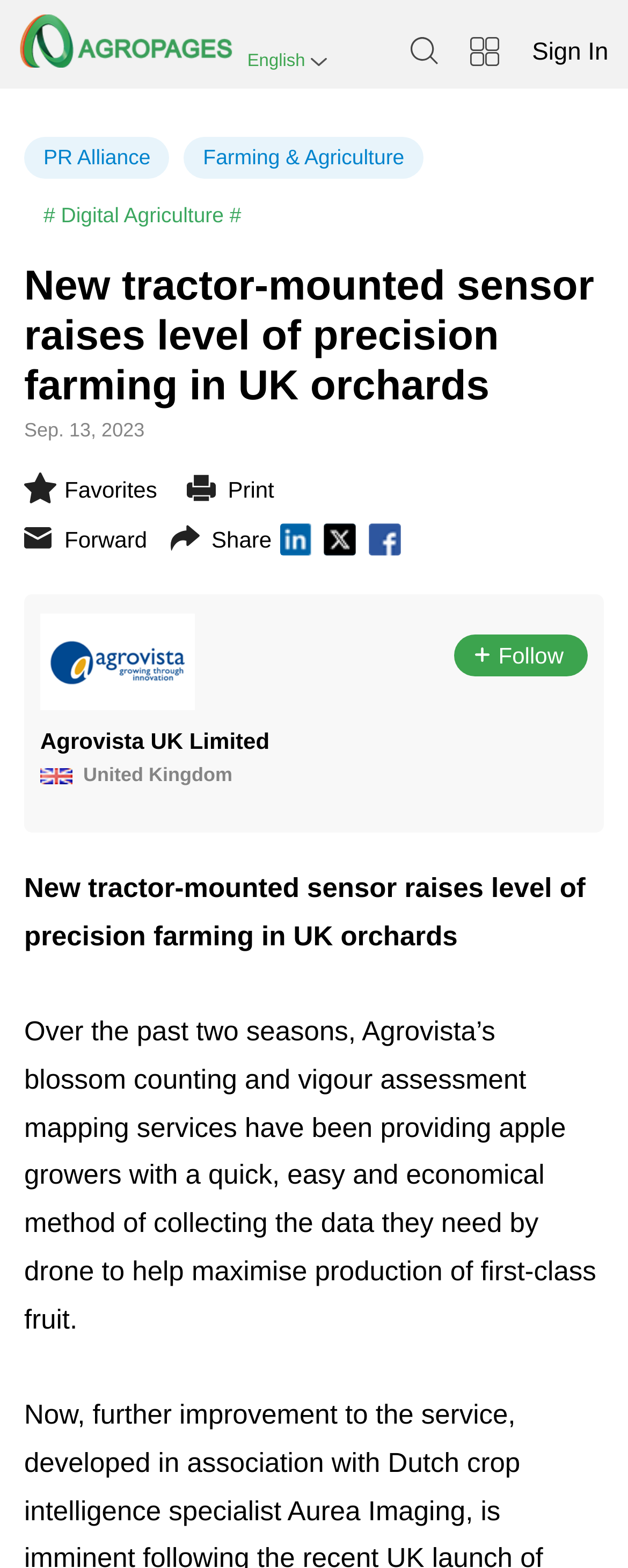Please determine the primary heading and provide its text.

New tractor-mounted sensor raises level of precision farming in UK orchards